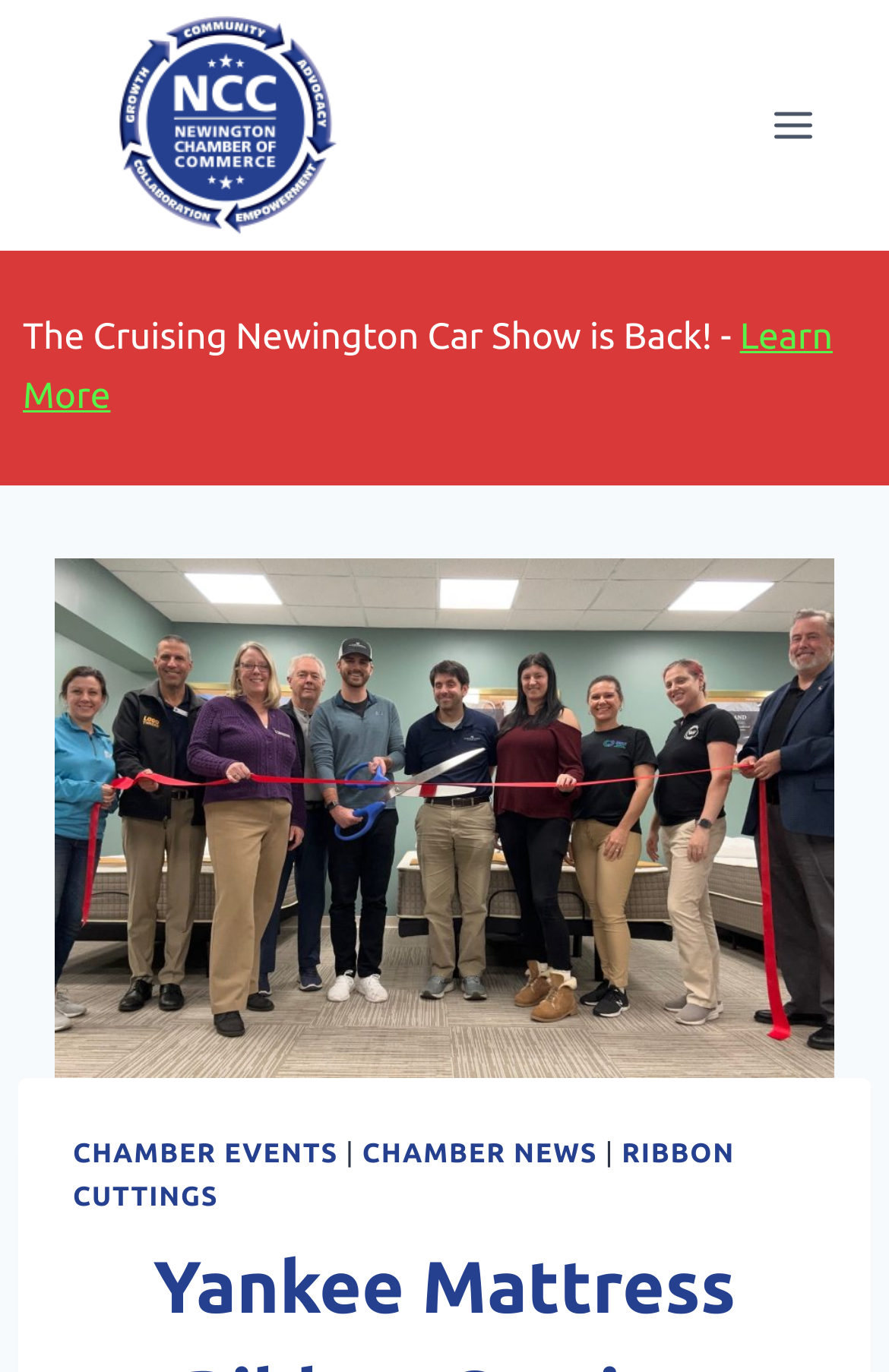What type of company had a ribbon-cutting ceremony?
Give a single word or phrase answer based on the content of the image.

Yankee Mattress Company